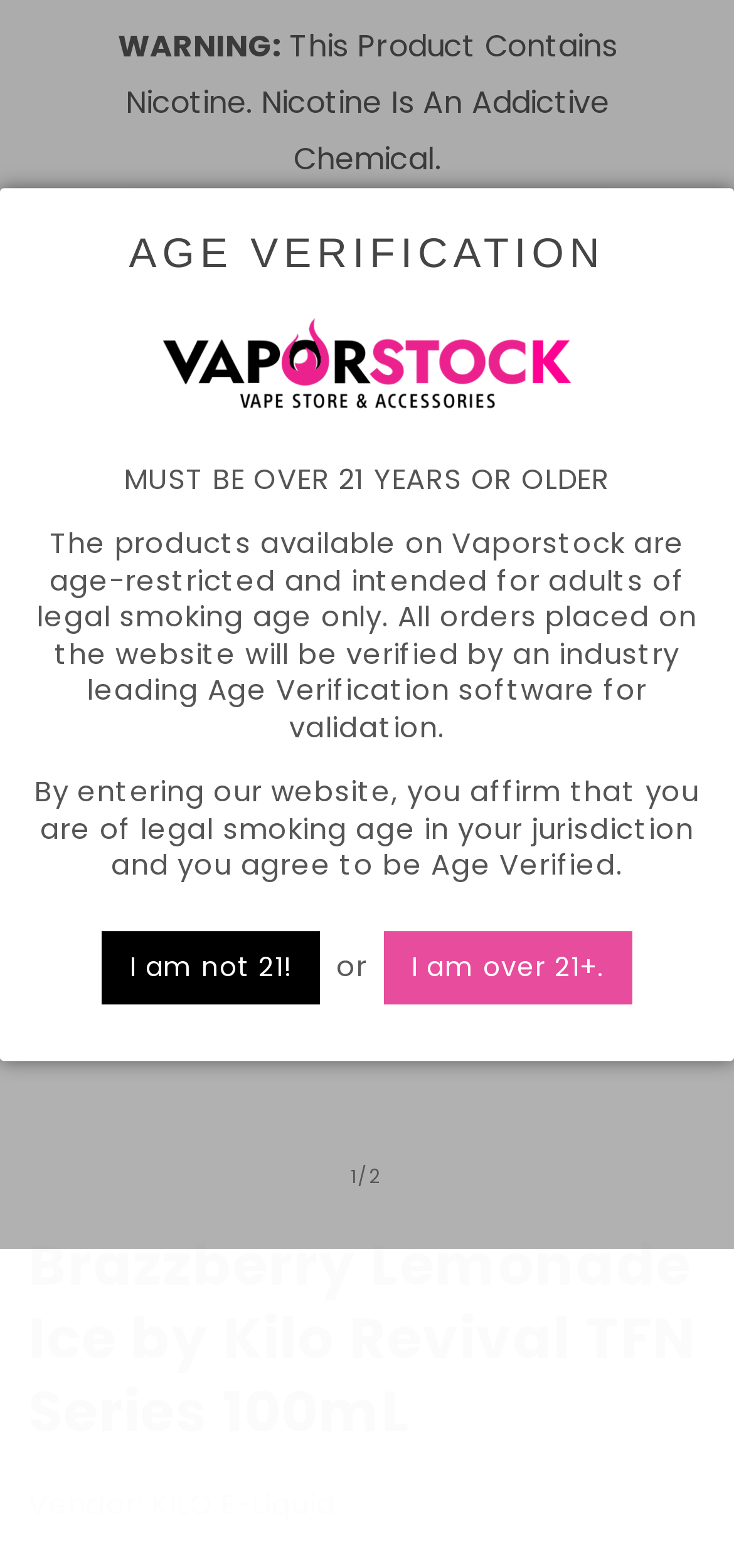Offer an in-depth caption of the entire webpage.

The webpage is focused on showcasing a product, Brazzberry Lemonade Ice by Kilo Revival TFN Series 100mL. At the top, there is an age verification section, which includes a warning message and two buttons, "I am not 21!" and "I am over 21+." Below this section, there is a Vaporstock logo and a navigation menu with a "Menu" button and a "Cart" button.

On the left side, there is a search bar with a combobox and a "Search" button. Below the search bar, there is a gallery viewer section that displays an image of the product, Brazzberry Lemonade Ice by Kilo Revival TFN Series 100mL, with its packaging. The image takes up most of the screen's width.

Above the gallery viewer, there is a heading that displays the product name, Brazzberry Lemonade Ice by Kilo Revival TFN Series 100mL. Below the heading, there is a static text that indicates the vendor, KILO E-Liquid.

On the top-right corner, there is an announcement region with a warning message that states "This Product Contains Nicotine. Nicotine Is An Addictive Chemical."